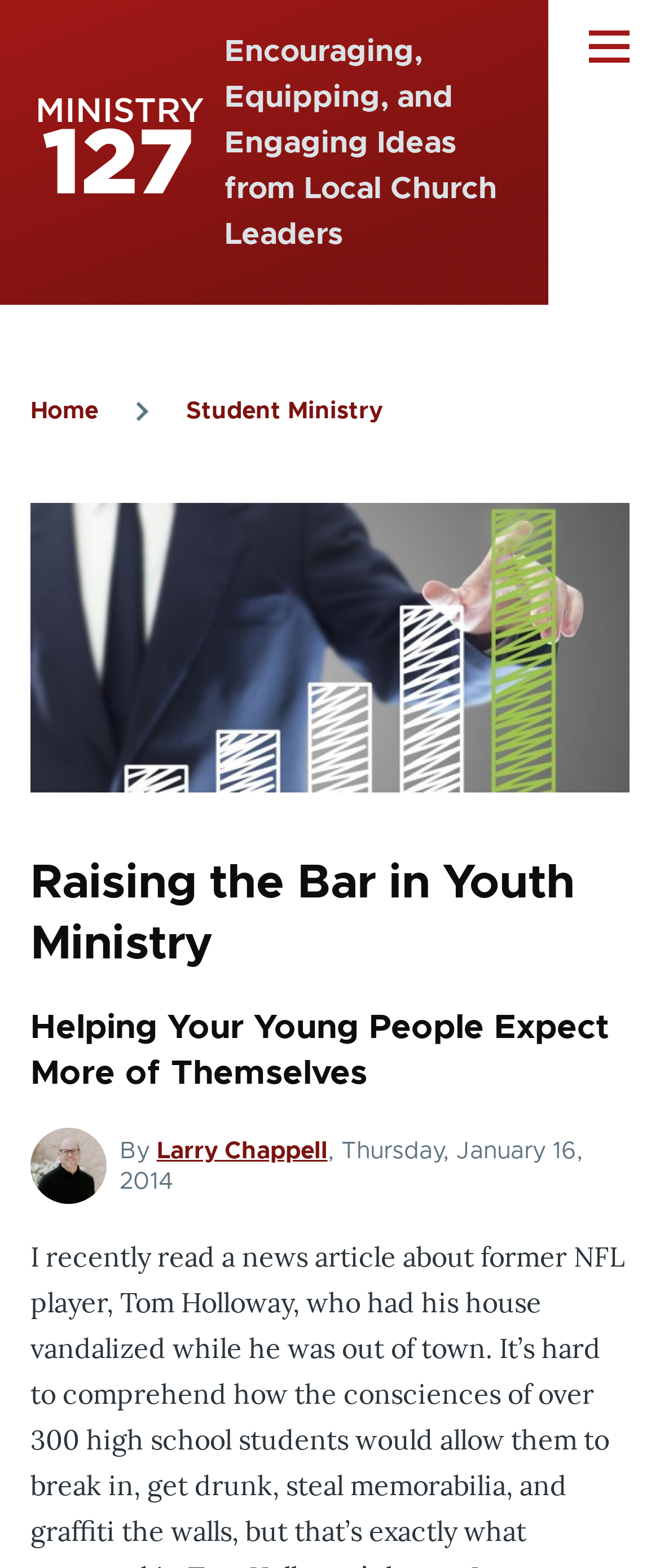From the screenshot, find the bounding box of the UI element matching this description: "Home". Supply the bounding box coordinates in the form [left, top, right, bottom], each a float between 0 and 1.

[0.046, 0.255, 0.149, 0.27]